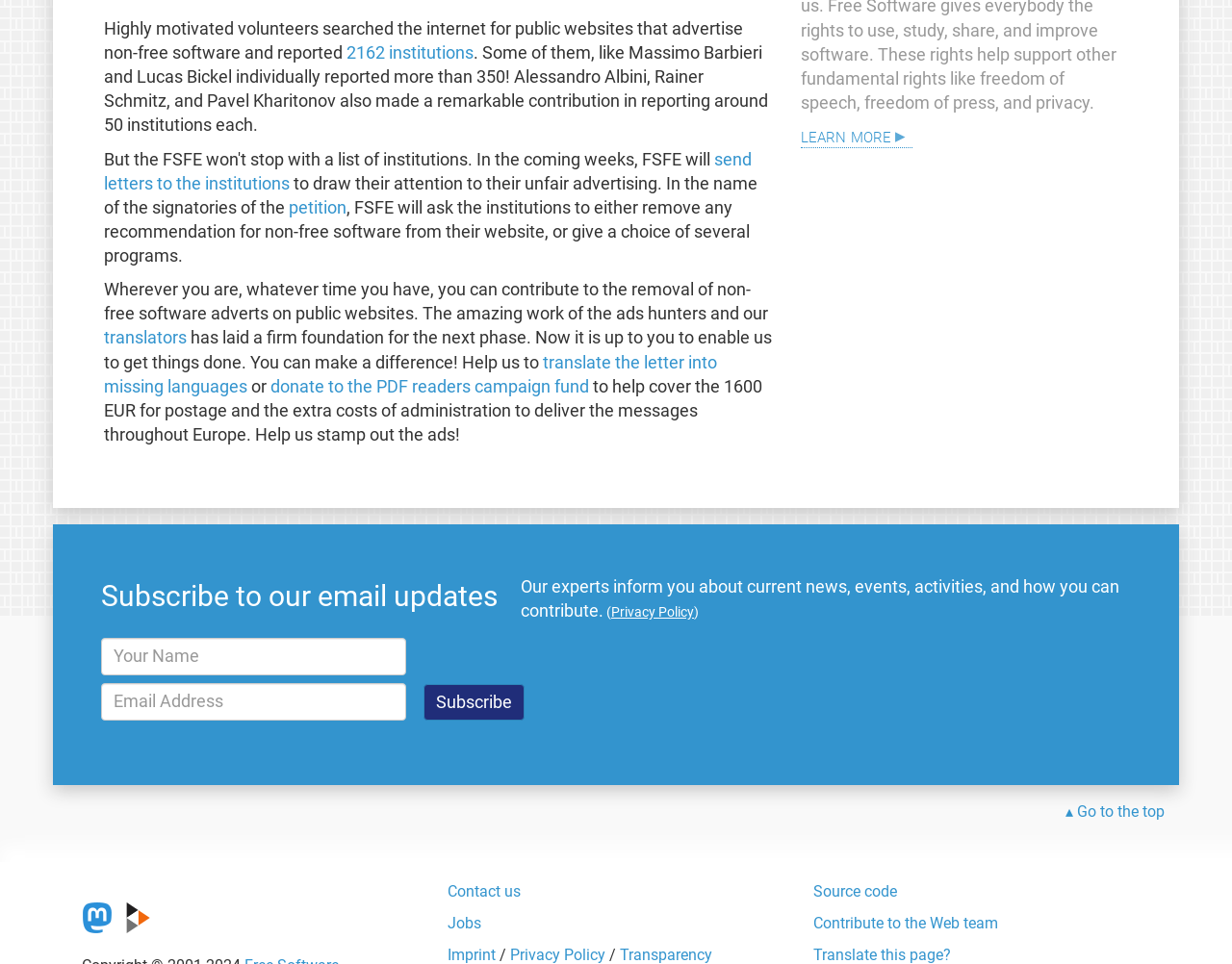Provide the bounding box coordinates for the UI element that is described by this text: "Contribute to the Web team". The coordinates should be in the form of four float numbers between 0 and 1: [left, top, right, bottom].

[0.66, 0.948, 0.81, 0.967]